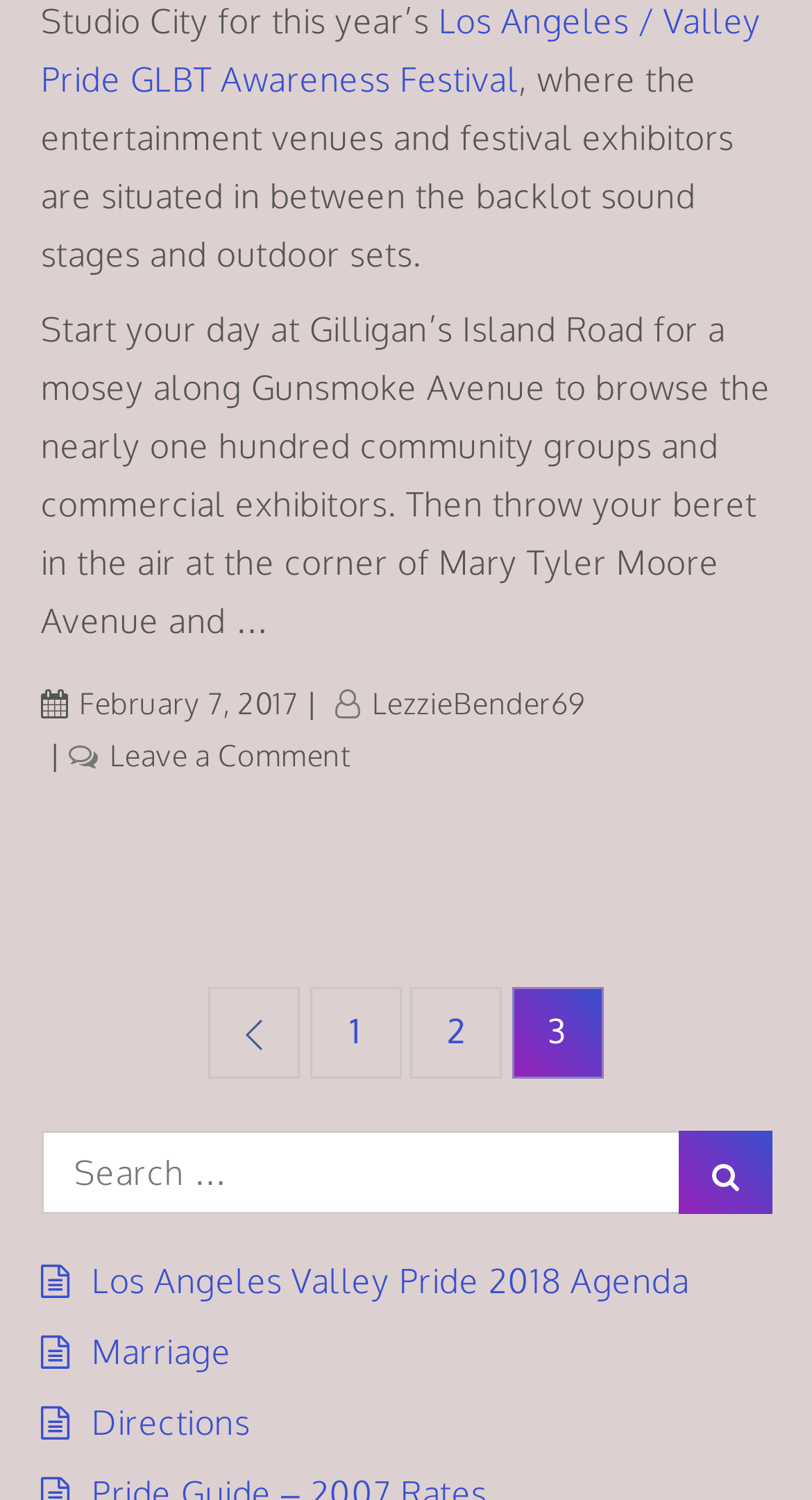Using the format (top-left x, top-left y, bottom-right x, bottom-right y), provide the bounding box coordinates for the described UI element. All values should be floating point numbers between 0 and 1: February 7, 2017December 12, 2018

[0.05, 0.447, 0.367, 0.49]